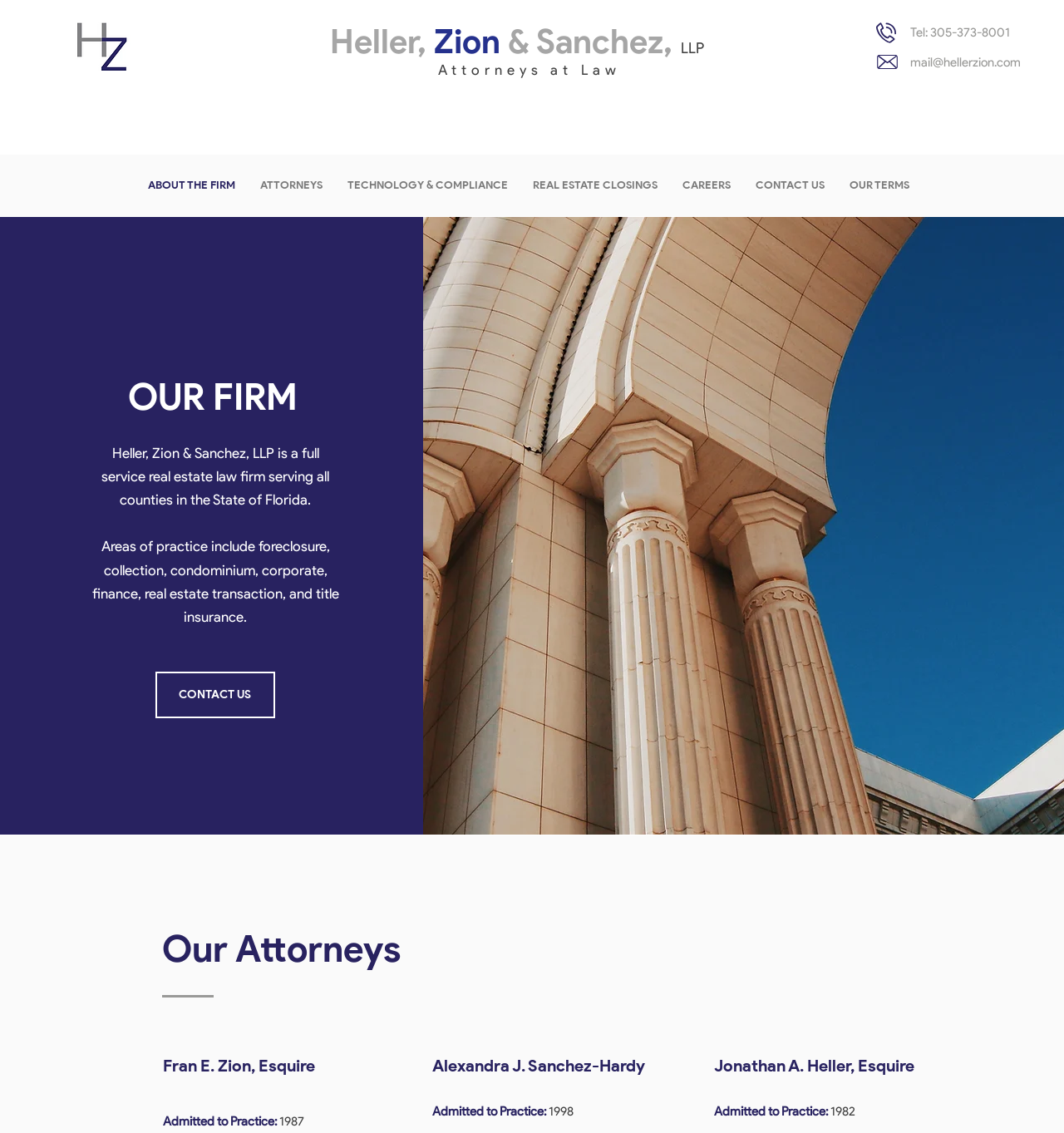Identify the text that serves as the heading for the webpage and generate it.

Heller, Zion & Sanchez, LLP